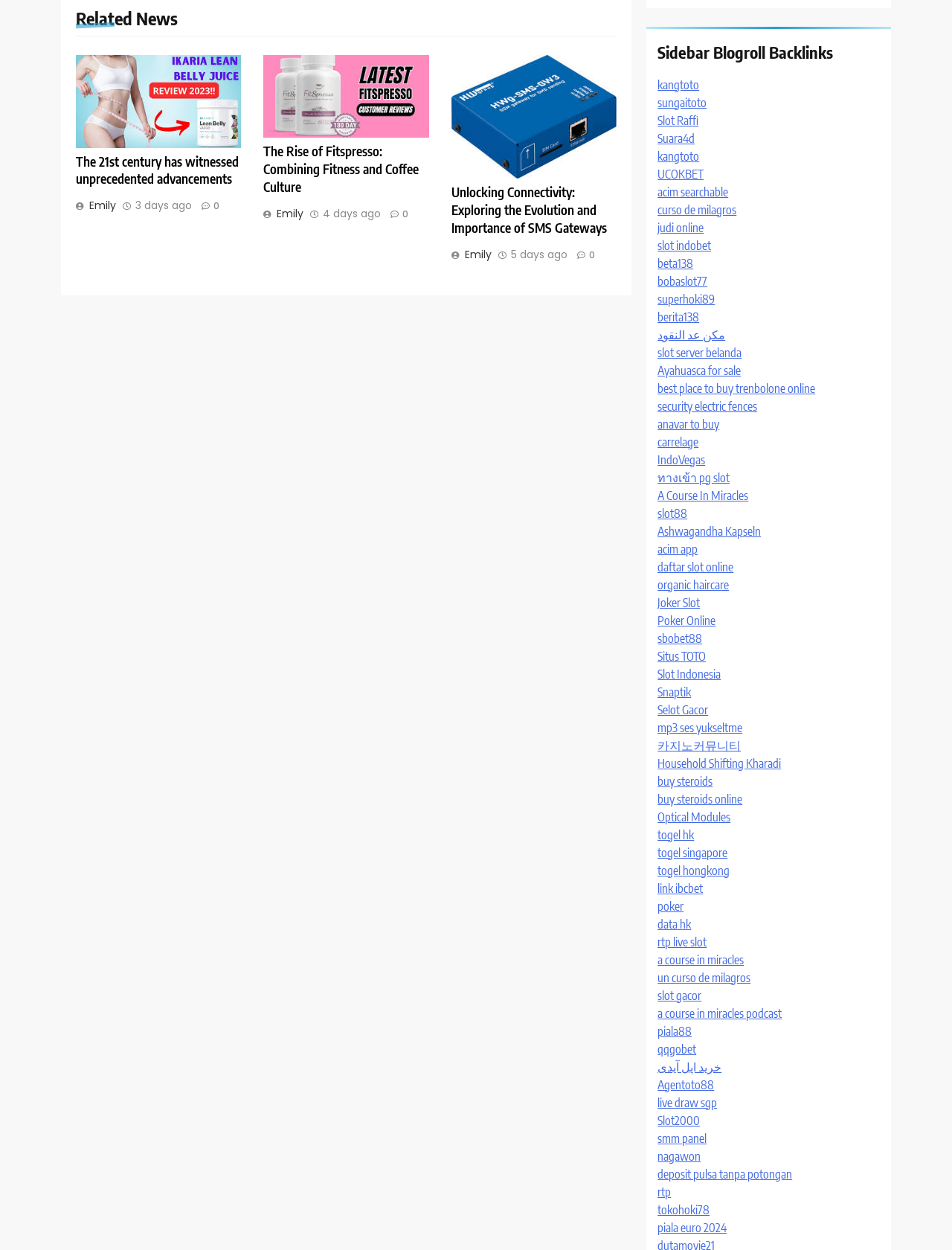How many articles are displayed on the webpage?
Your answer should be a single word or phrase derived from the screenshot.

3